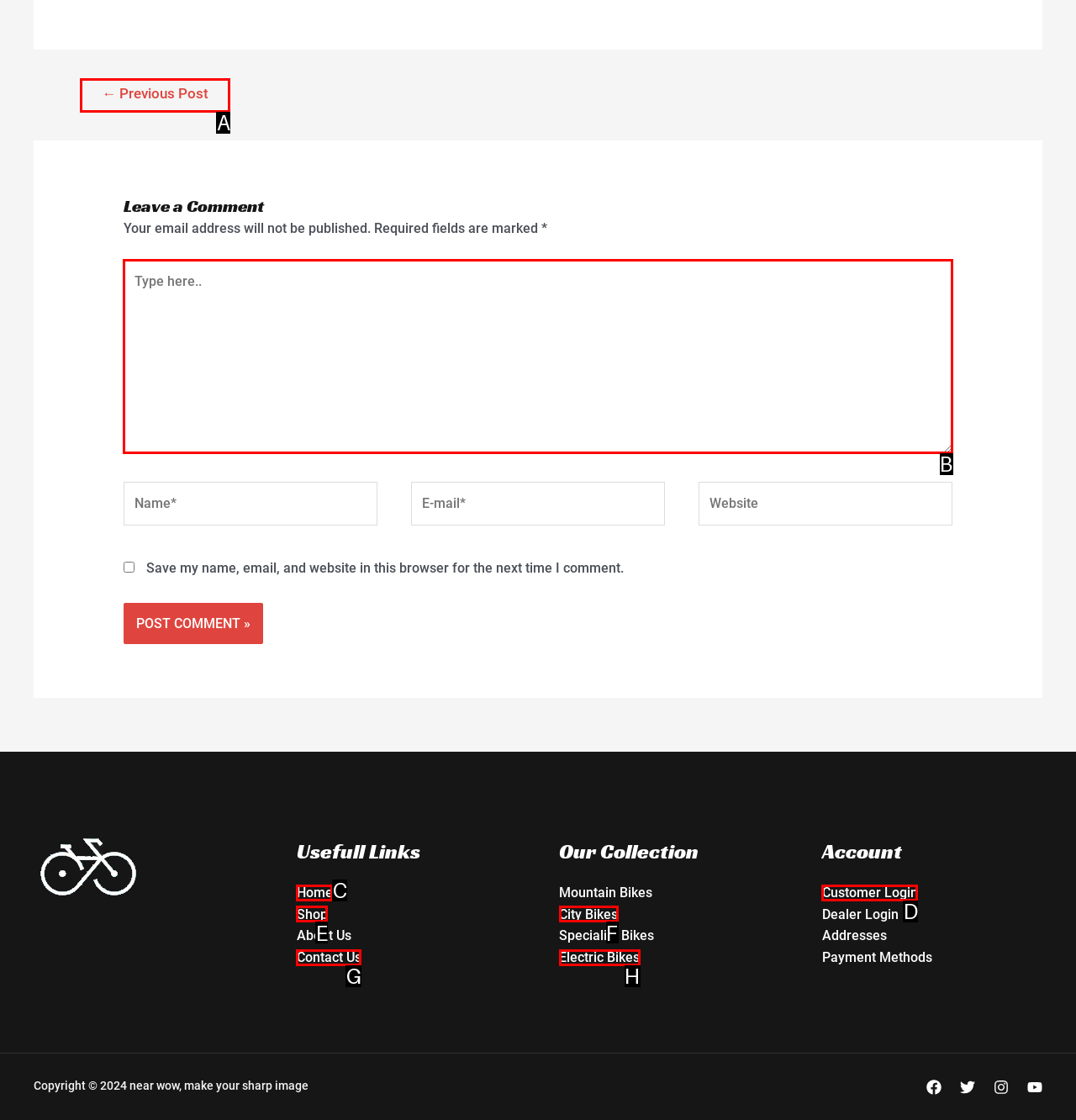Which HTML element fits the description: ← Previous Post? Respond with the letter of the appropriate option directly.

A